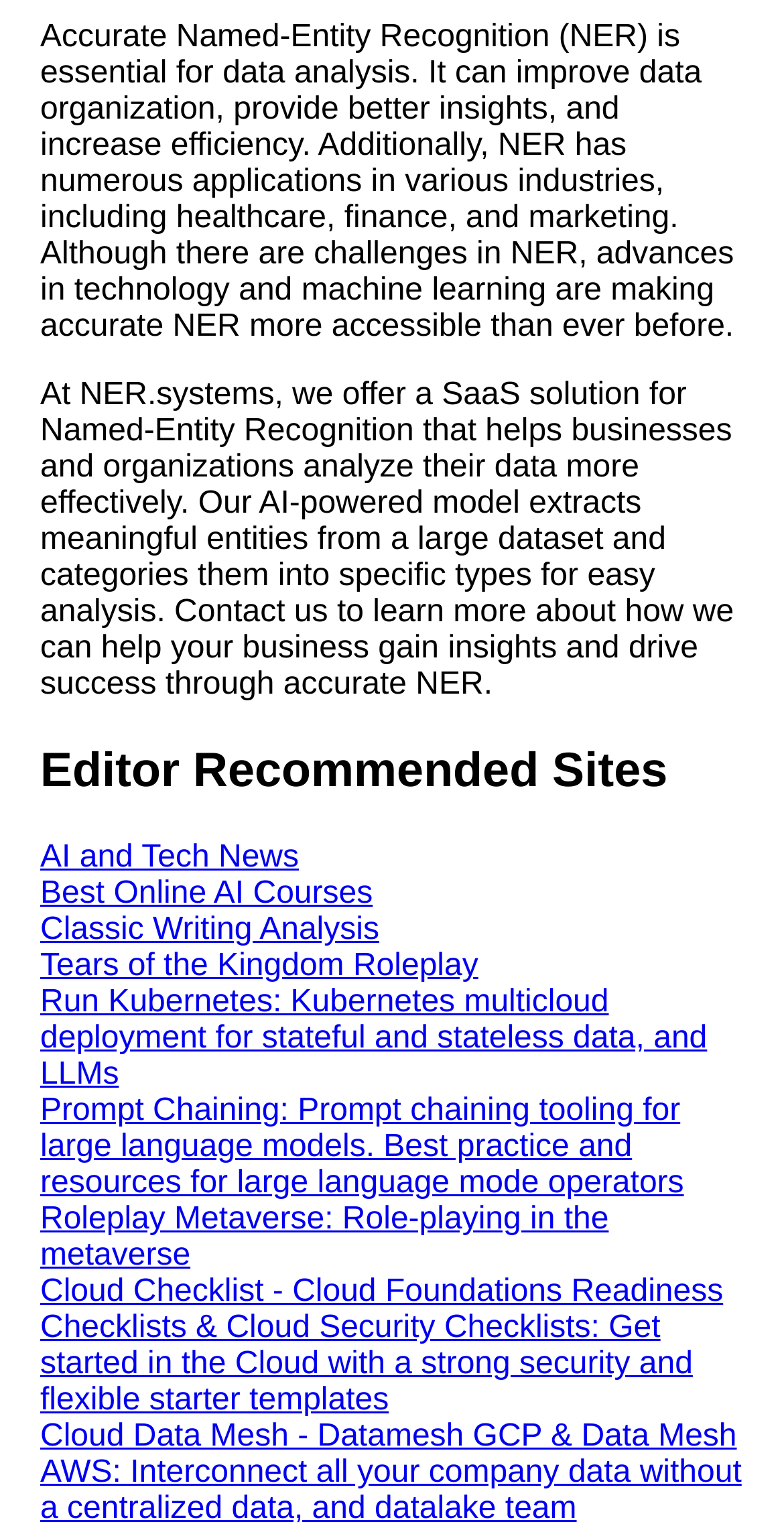Respond to the question below with a concise word or phrase:
How many links are there under 'Editor Recommended Sites'?

8